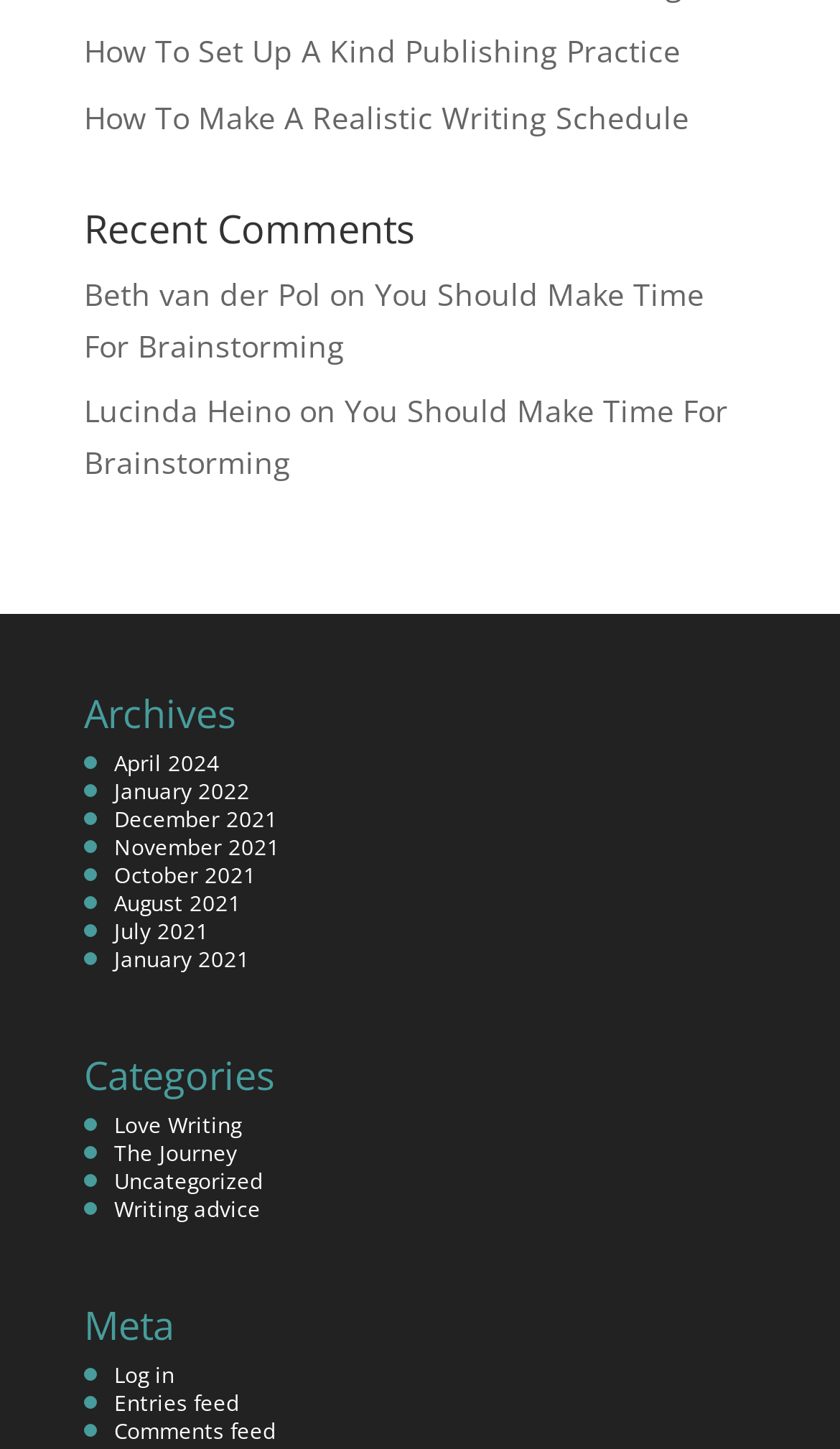Show me the bounding box coordinates of the clickable region to achieve the task as per the instruction: "Read the article on setting up a kind publishing practice".

[0.1, 0.021, 0.81, 0.049]